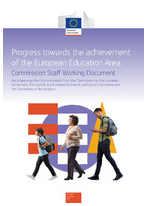Please give a one-word or short phrase response to the following question: 
What is prominently displayed on the publication cover?

The European Union emblem